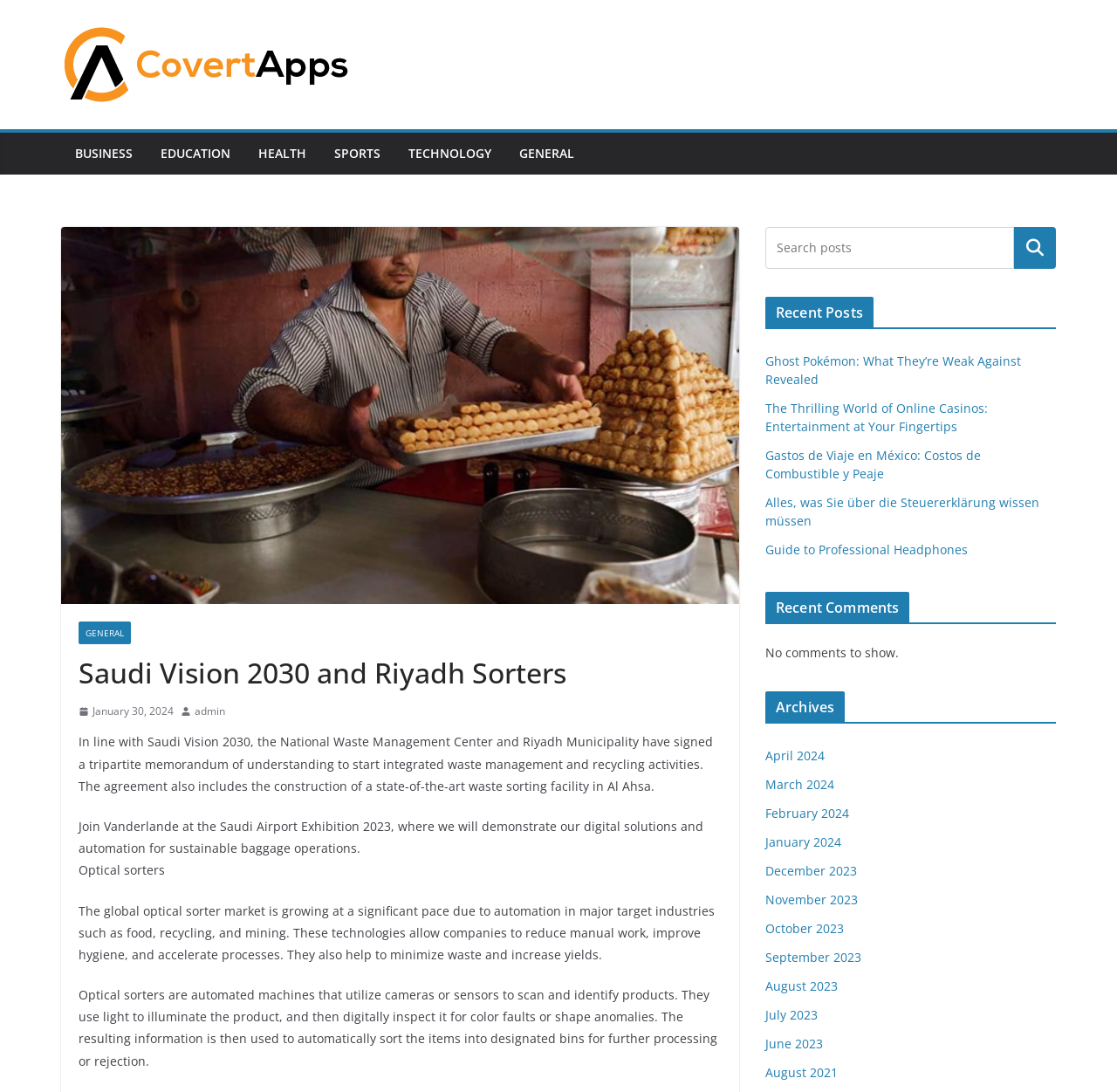How many categories are there in the top navigation menu?
Using the visual information, respond with a single word or phrase.

7